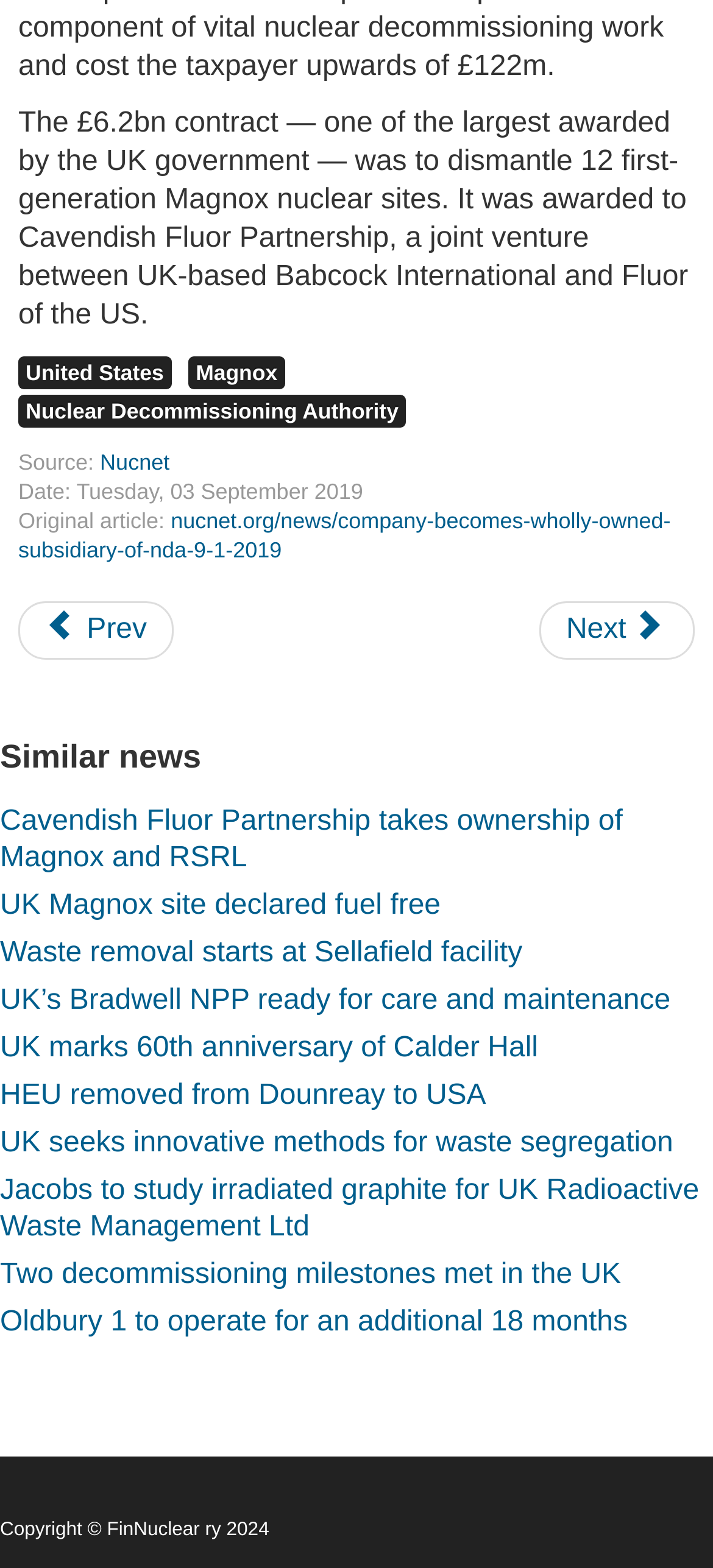Please identify the bounding box coordinates of the area that needs to be clicked to fulfill the following instruction: "Check the previous article."

[0.026, 0.383, 0.245, 0.42]